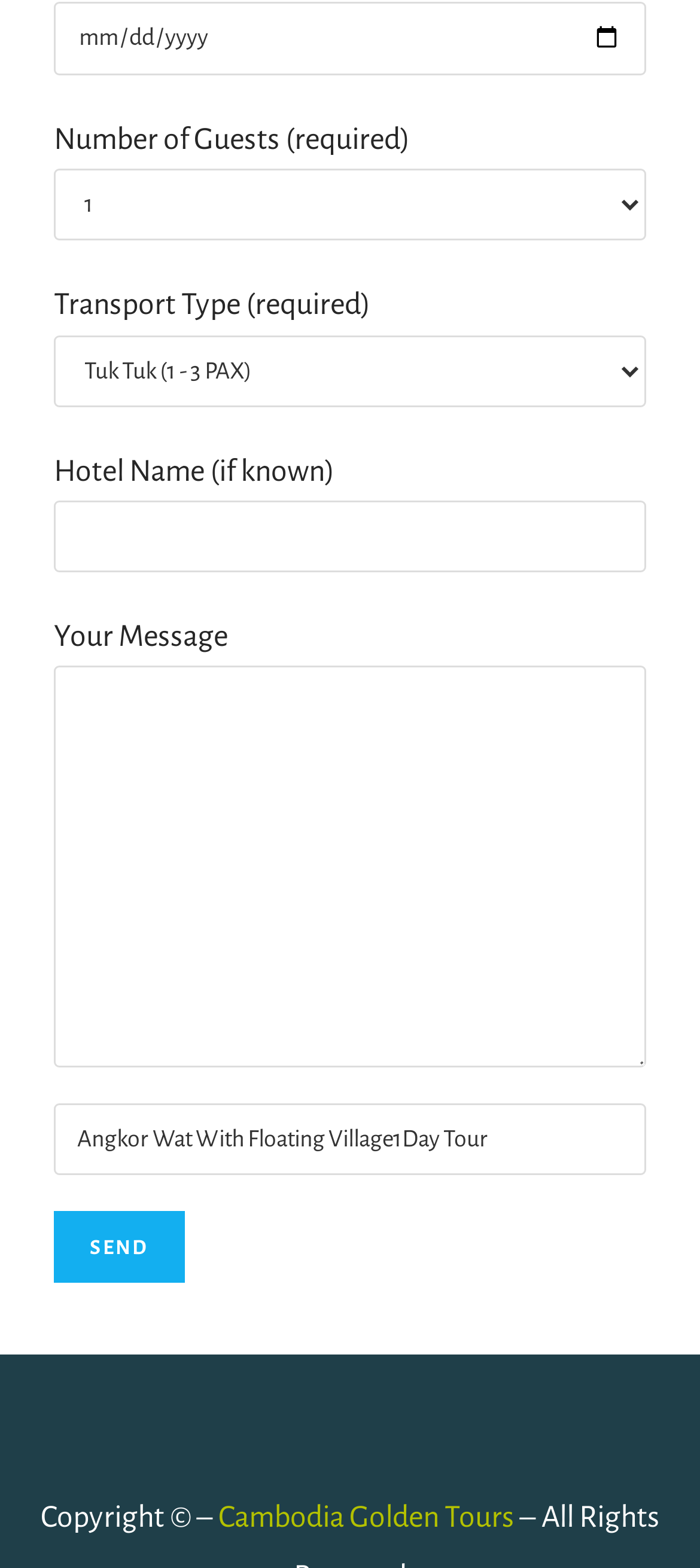Please indicate the bounding box coordinates for the clickable area to complete the following task: "Enter the hotel name". The coordinates should be specified as four float numbers between 0 and 1, i.e., [left, top, right, bottom].

[0.077, 0.319, 0.923, 0.365]